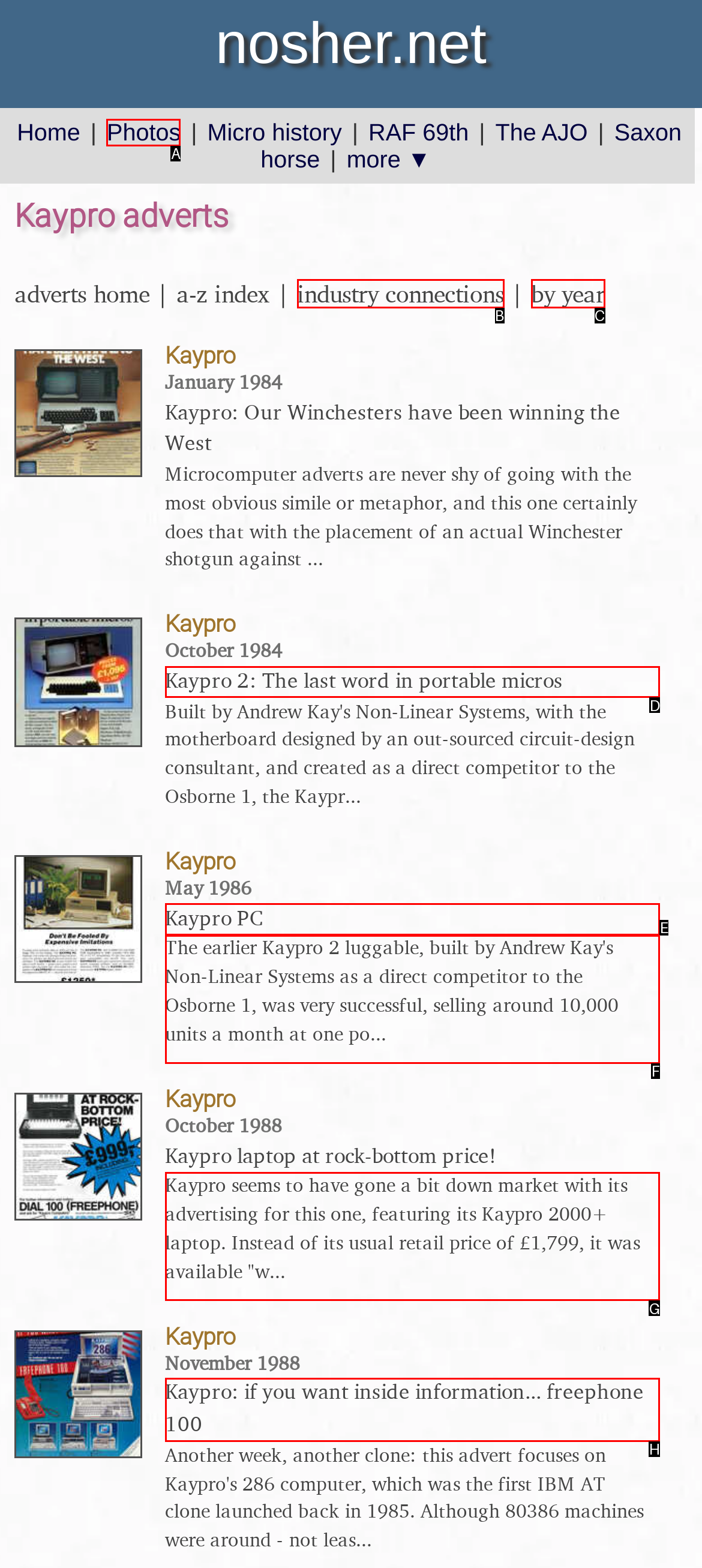Tell me which one HTML element I should click to complete the following instruction: view photos
Answer with the option's letter from the given choices directly.

A